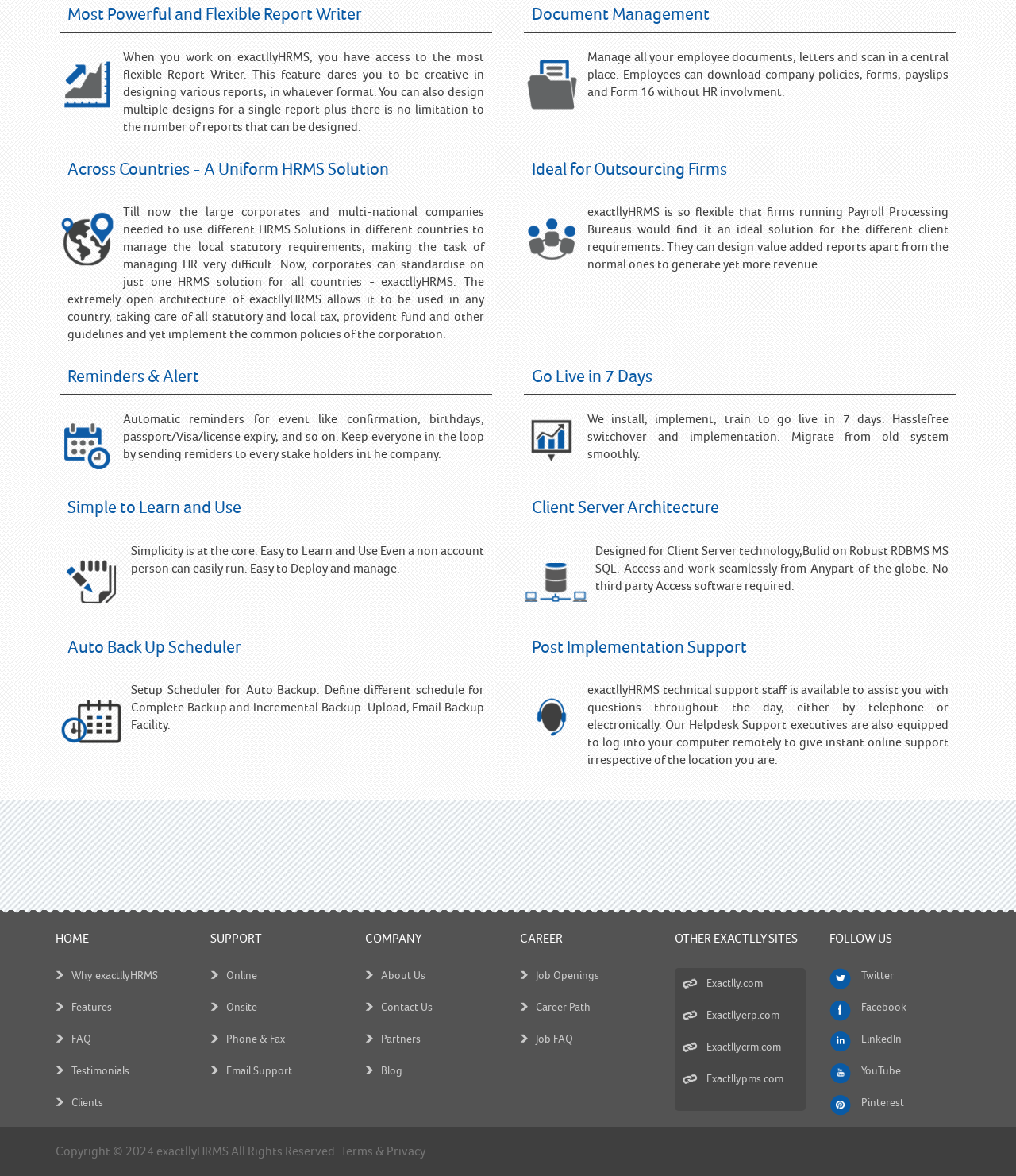Pinpoint the bounding box coordinates for the area that should be clicked to perform the following instruction: "Click on the 'Twitter' link".

[0.816, 0.823, 0.945, 0.85]